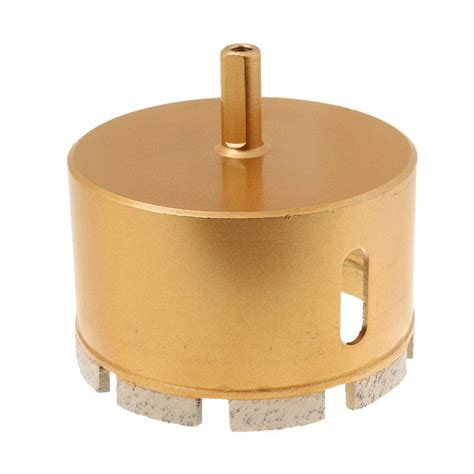Describe all the elements and aspects of the image comprehensively.

This image showcases a "3 inch Concrete Diamond Hole Saw Core Bit," a specialized power tool accessory designed for precision cutting through hard materials such as concrete and masonry. The core bit is cylindrical in shape, featuring a robust gold-colored metal casing with a smooth surface for durability. It incorporates a diamond-coated edge, which enhances cutting efficiency and longevity, while the top of the bit includes a central guide for attachment to power tools. A side slot is visible, likely serving to assist in debris removal during operation, making this tool an essential component for professionals in construction and renovation projects.